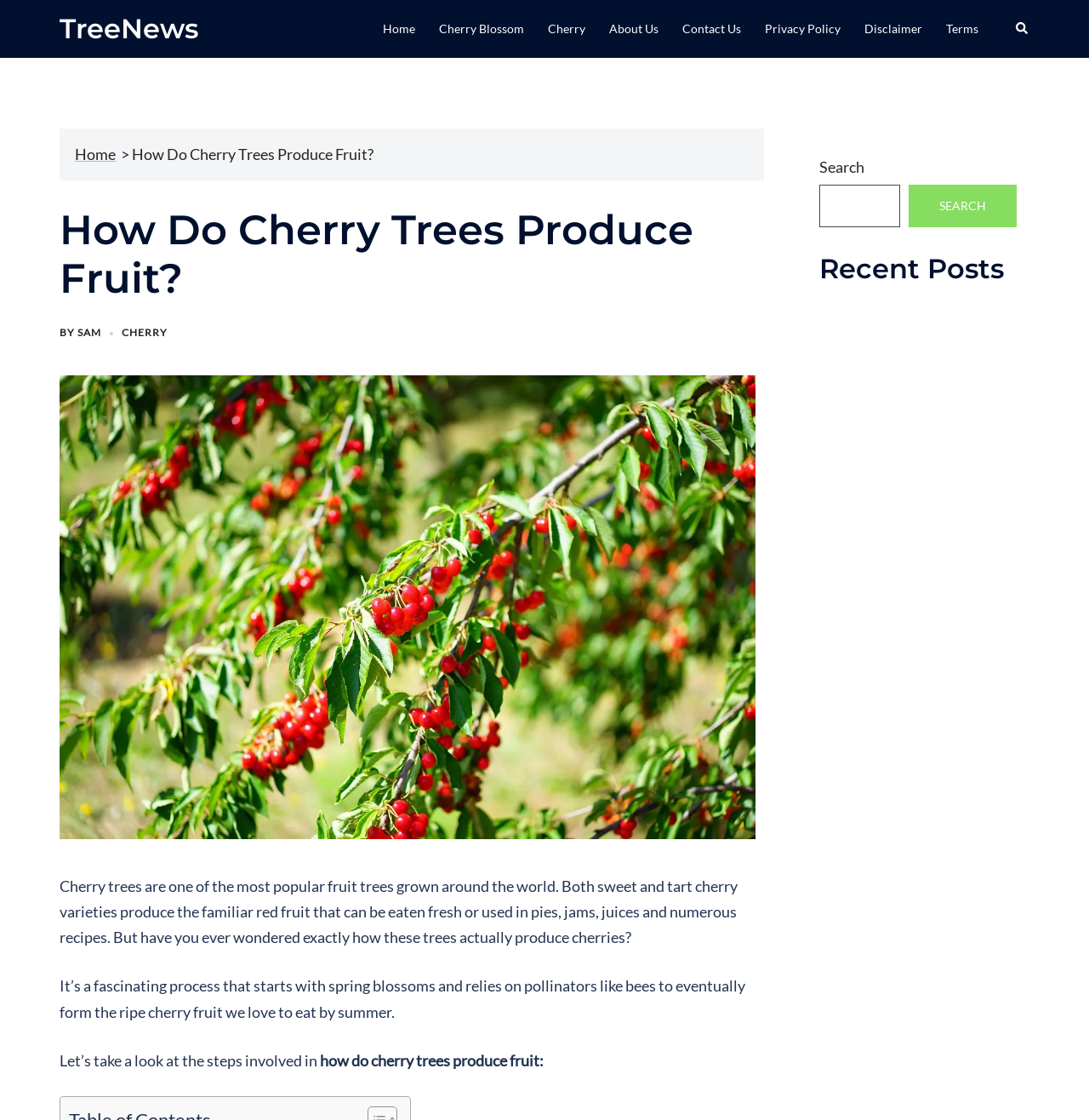Explain the webpage's design and content in an elaborate manner.

The webpage is about an article titled "How Do Cherry Trees Produce Fruit?" from TreeNews. At the top left, there is a link to the website's homepage, "TreeNews", followed by a series of links to other sections, including "Home", "Cherry Blossom", "Cherry", "About Us", "Contact Us", "Privacy Policy", "Disclaimer", and "Terms". On the top right, there is a search bar with a magnifying glass icon and a "Search" button.

Below the top navigation bar, there is a main heading that reads "How Do Cherry Trees Produce Fruit?" with the author's name, "SAM CHERRY", displayed below it. The article starts with a brief introduction, explaining that cherry trees are popular fruit trees grown worldwide, and that the article will explore how they produce fruit.

The article is accompanied by an image related to cherry trees producing fruit. The text is divided into paragraphs, with the first paragraph explaining the process of cherry production, and the second paragraph highlighting the importance of pollinators like bees. The article continues with a detailed explanation of the steps involved in cherry fruit production.

On the right side of the page, there is a complementary section with a search bar and a heading that reads "Recent Posts".